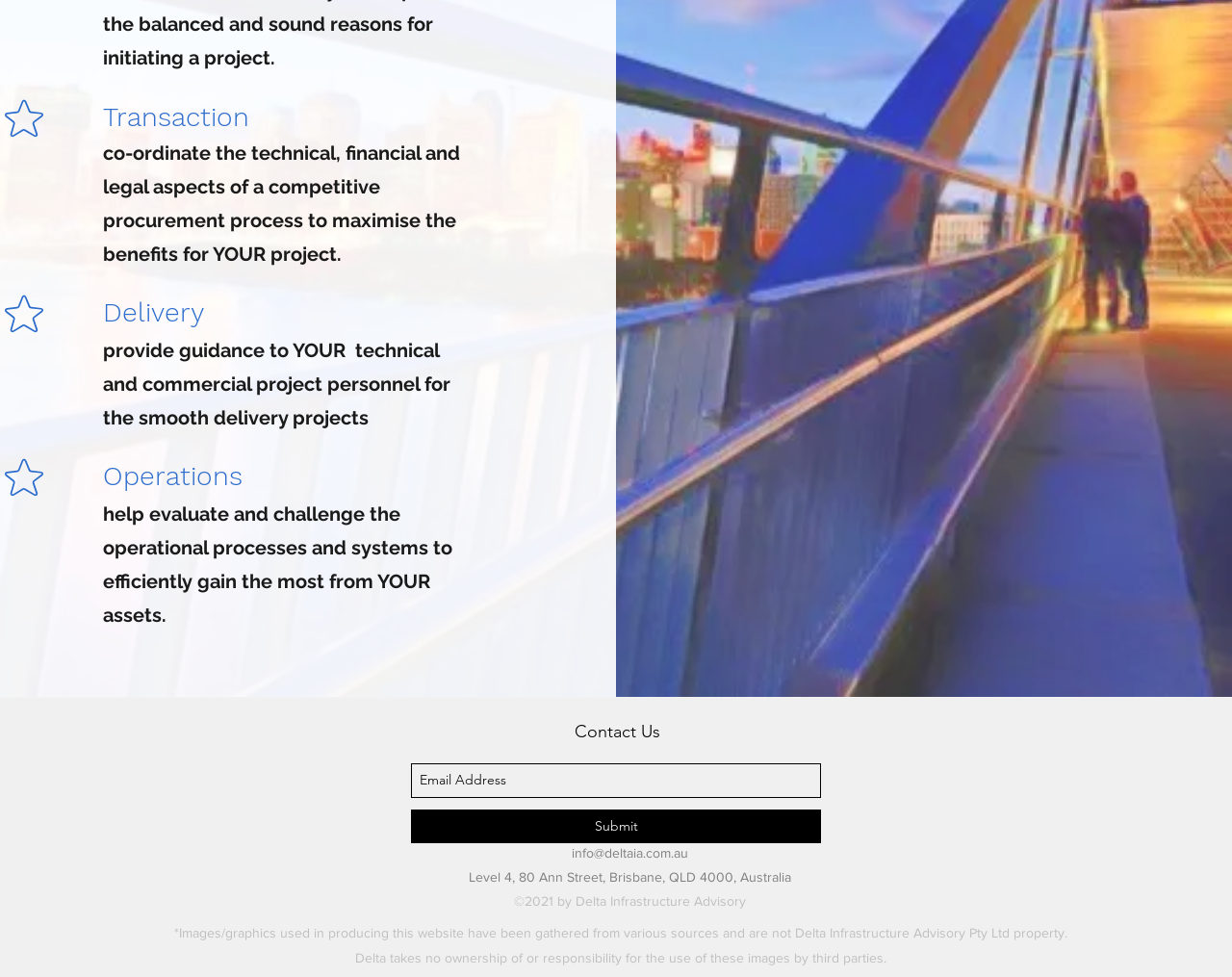Predict the bounding box of the UI element that fits this description: "Submit".

[0.334, 0.828, 0.666, 0.863]